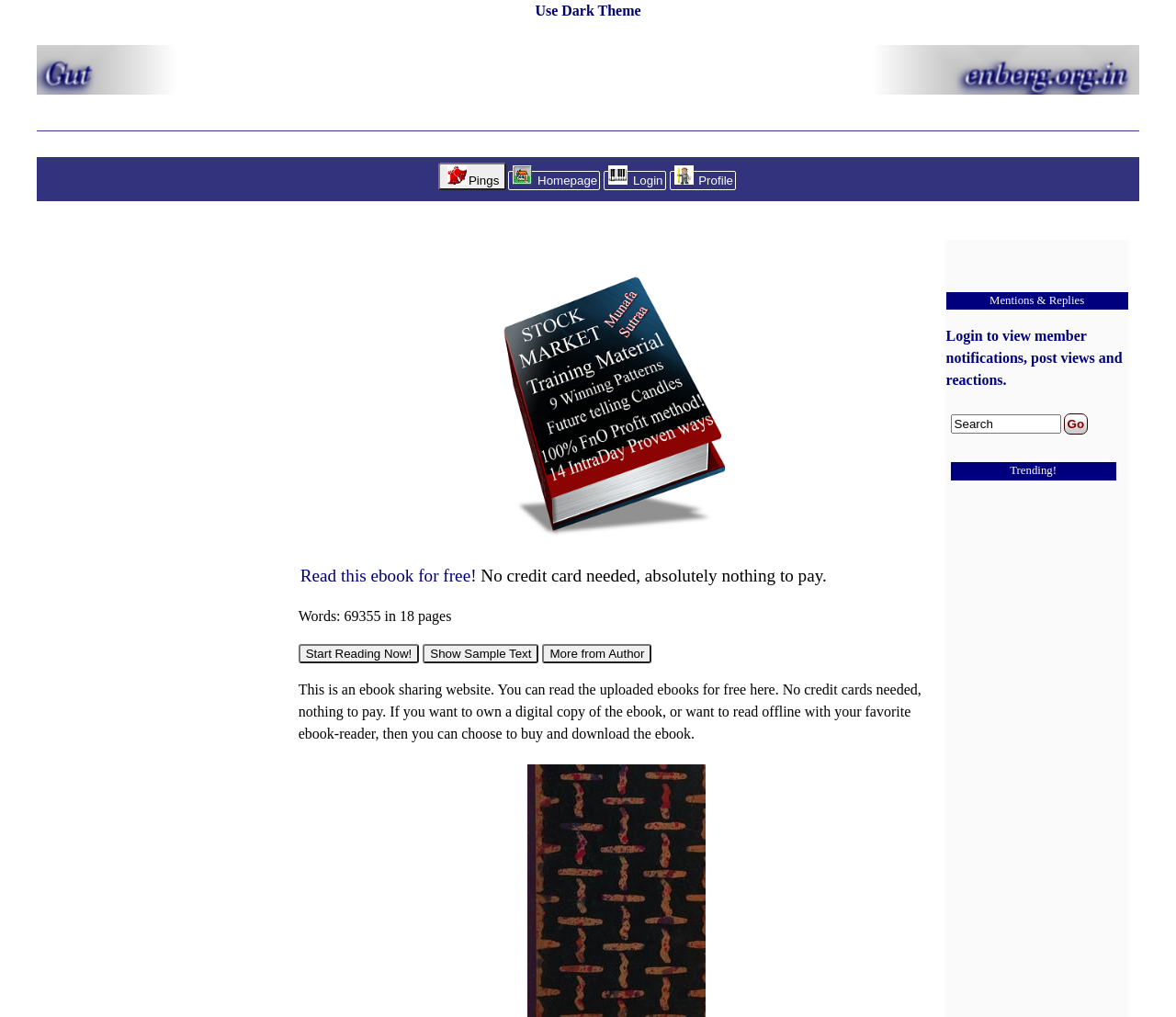Please extract the primary headline from the webpage.

: Essays and soliloquies by Unamuno Miguel De Flitch J E Crawford John Ernest Crawford Translator - Essays; Spain Civilization